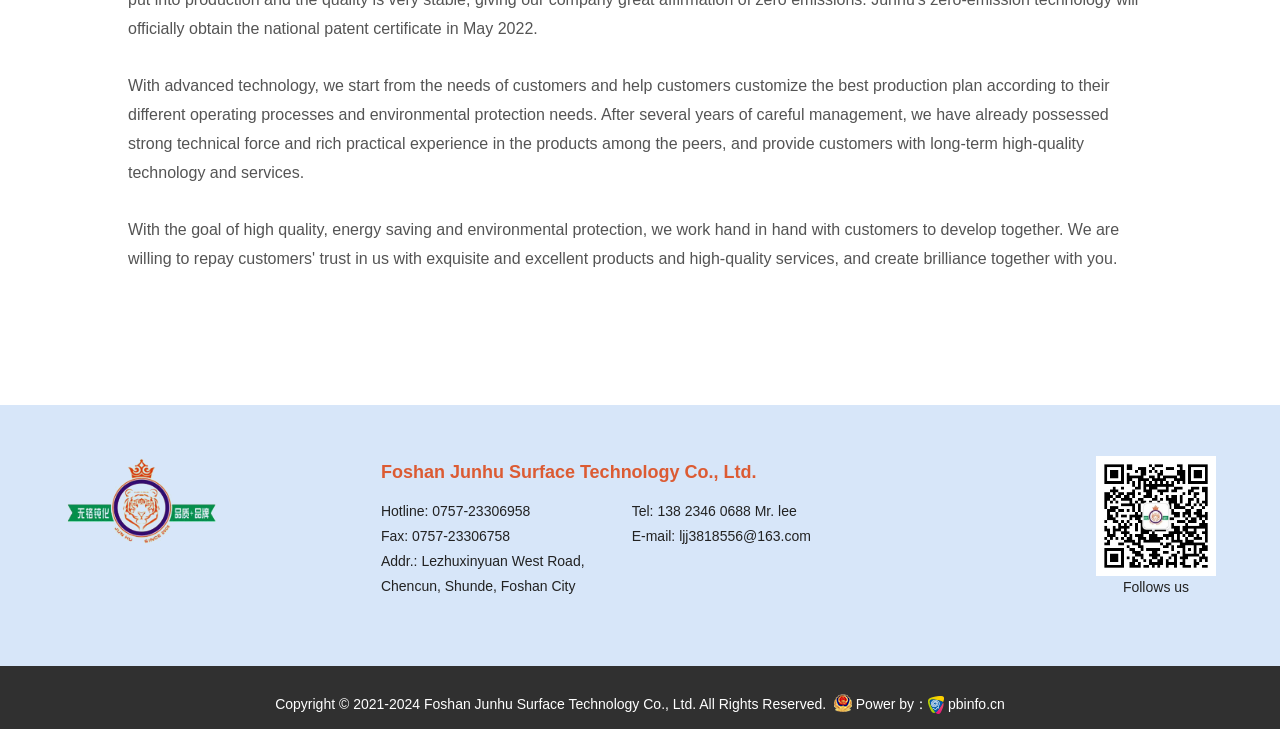Look at the image and answer the question in detail:
What is the company's fax number?

The fax number can be found in the contact information section, which is located in the middle of the webpage. It is written as 'Fax: 0757-23306758'.